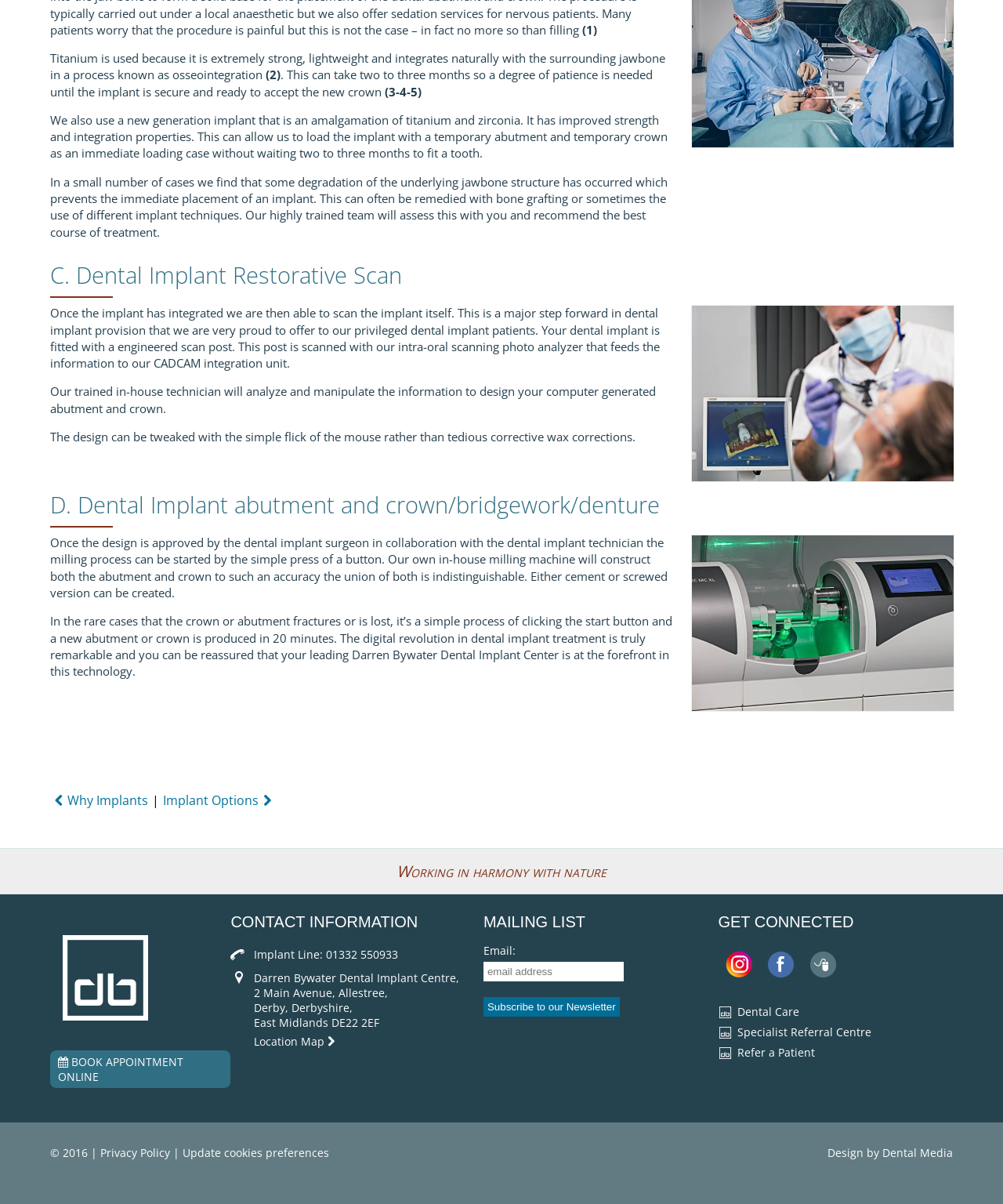What is the purpose of the CADCAM integration unit?
Please respond to the question thoroughly and include all relevant details.

Based on the text, 'Our trained in-house technician will analyze and manipulate the information to design your computer generated abutment and crown...', we can infer that the purpose of the CADCAM integration unit is to design abutment and crown.